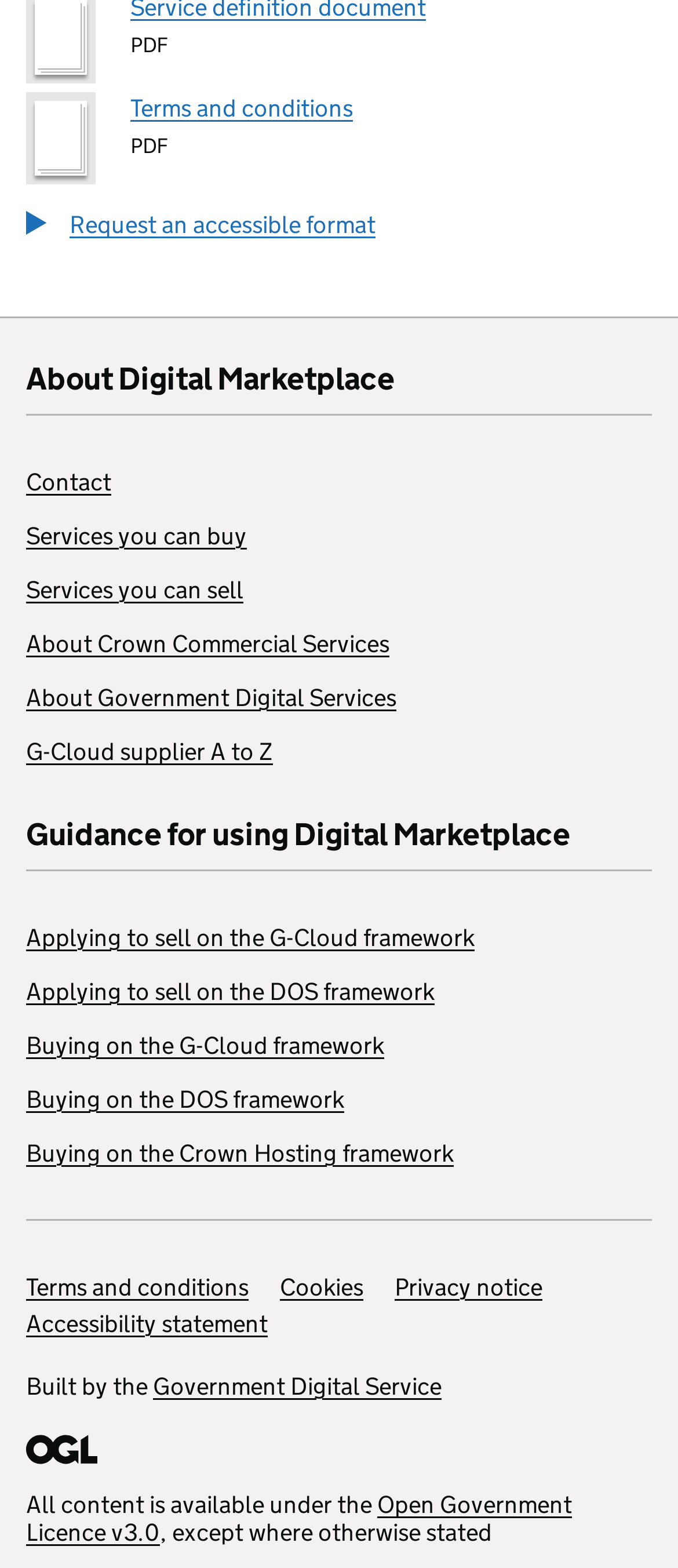Please find the bounding box coordinates of the clickable region needed to complete the following instruction: "Read about Government Digital Services". The bounding box coordinates must consist of four float numbers between 0 and 1, i.e., [left, top, right, bottom].

[0.038, 0.434, 0.585, 0.454]